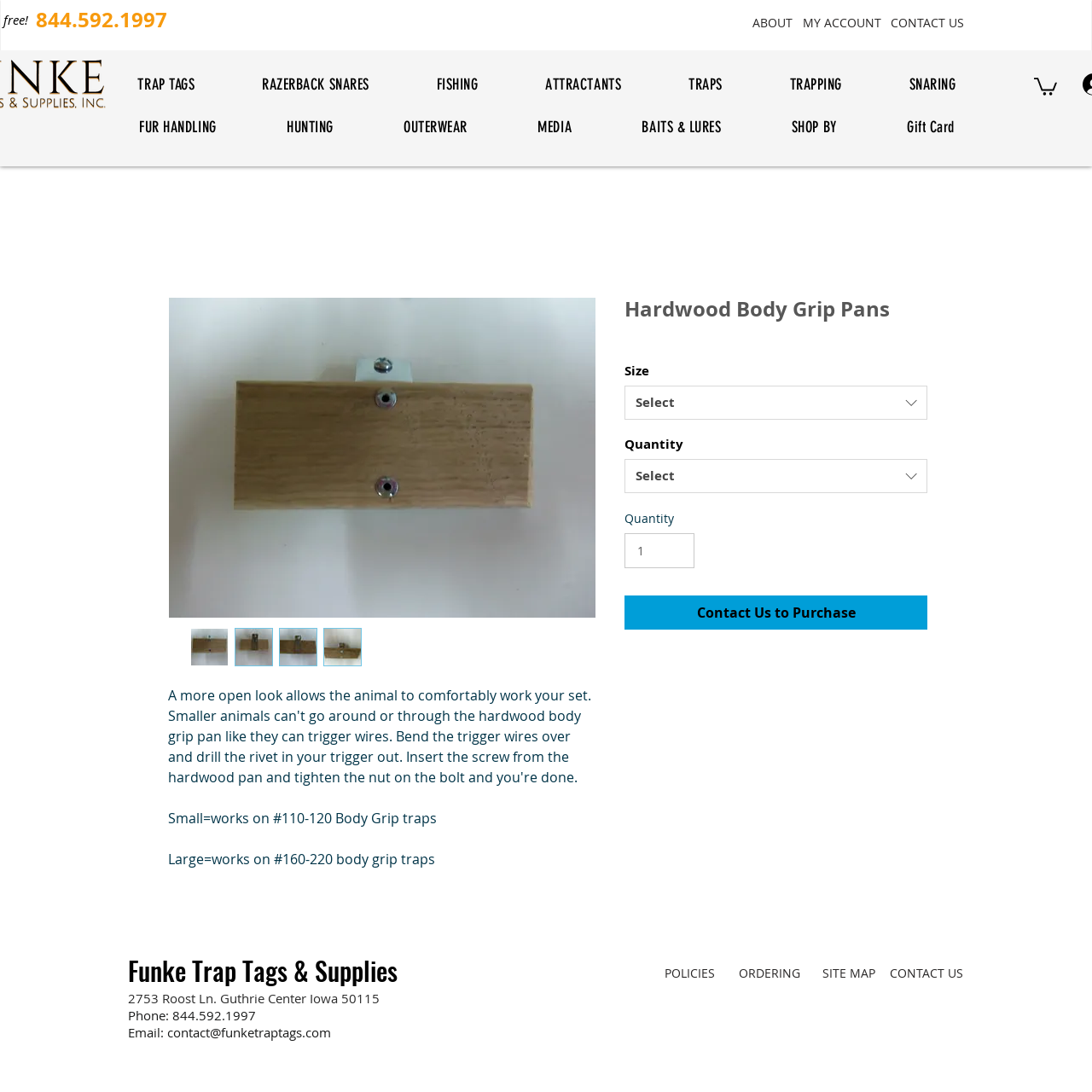What is the purpose of the 'Size' dropdown menu?
Look at the screenshot and respond with one word or a short phrase.

To select the size of the product